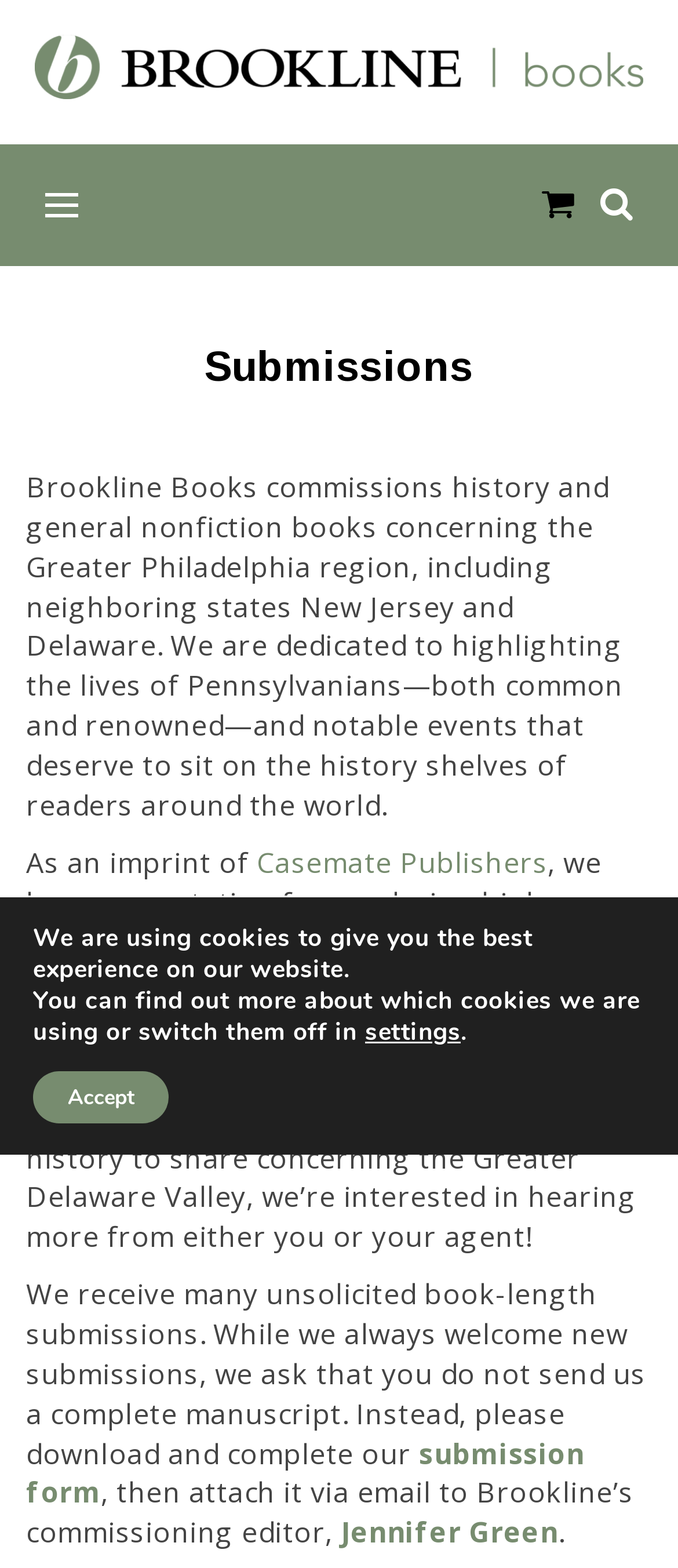From the screenshot, find the bounding box of the UI element matching this description: "Submissions". Supply the bounding box coordinates in the form [left, top, right, bottom], each a float between 0 and 1.

[0.077, 0.151, 0.349, 0.167]